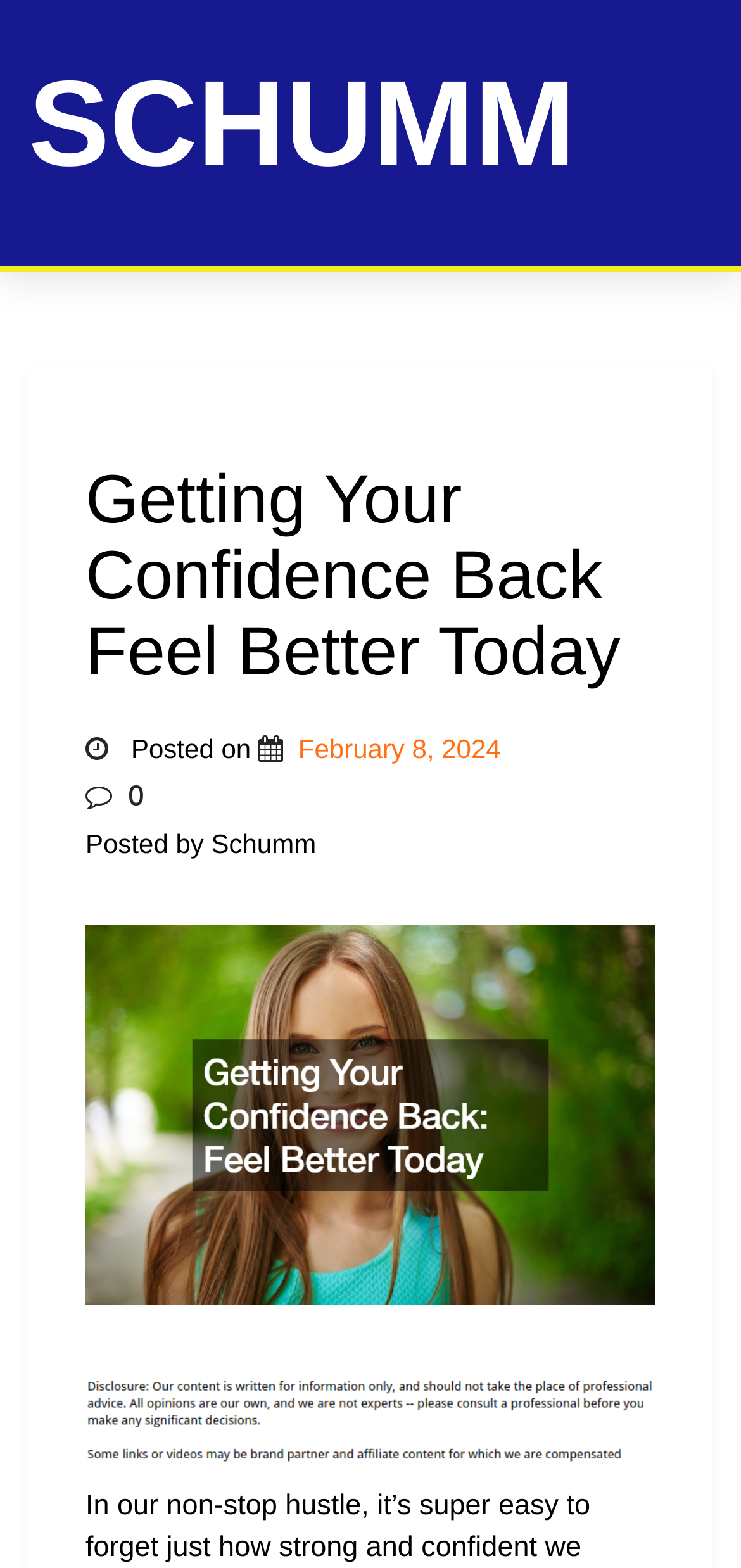Bounding box coordinates should be in the format (top-left x, top-left y, bottom-right x, bottom-right y) and all values should be floating point numbers between 0 and 1. Determine the bounding box coordinate for the UI element described as: February 8, 2024

[0.349, 0.468, 0.676, 0.487]